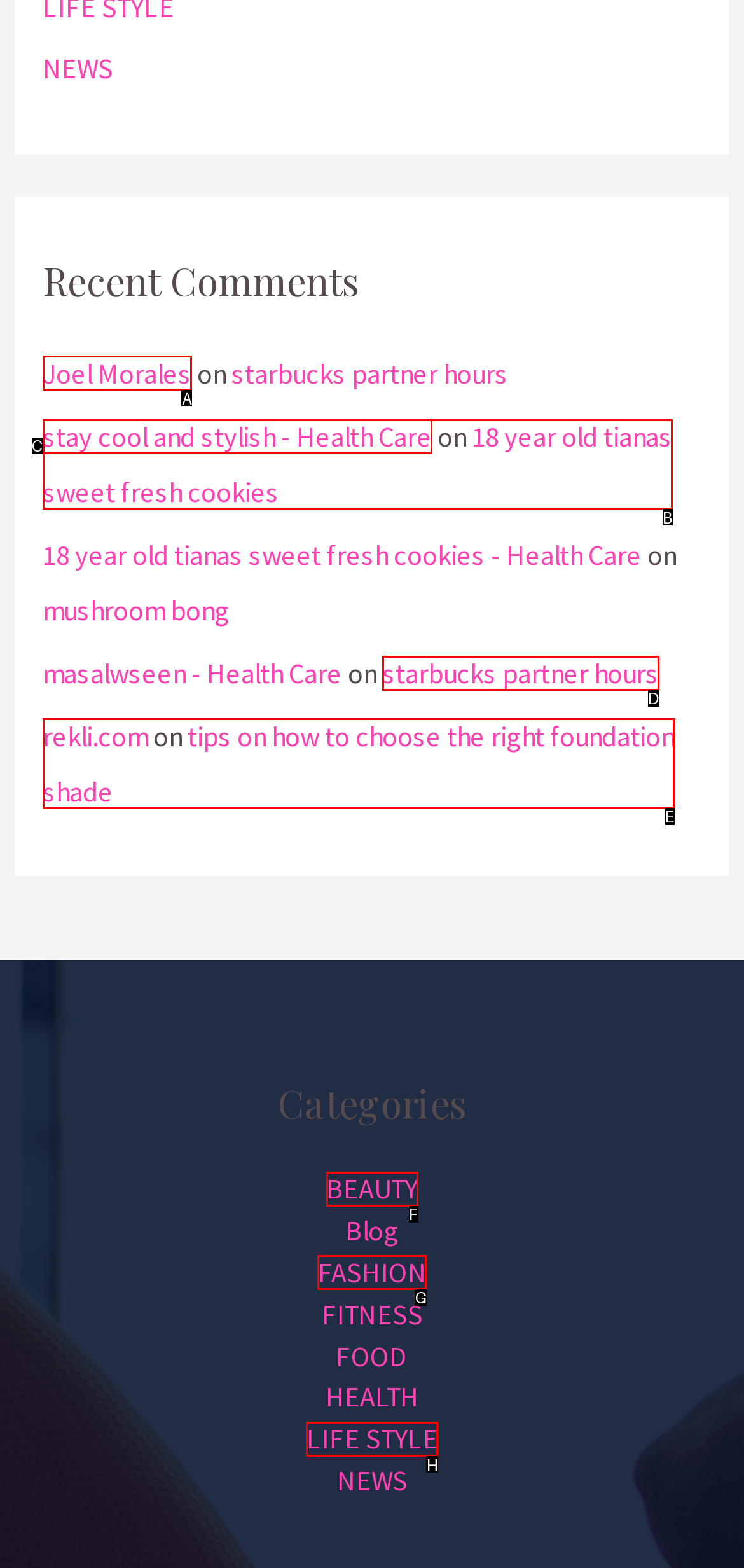Identify the appropriate lettered option to execute the following task: Read Joel Morales's comment
Respond with the letter of the selected choice.

A